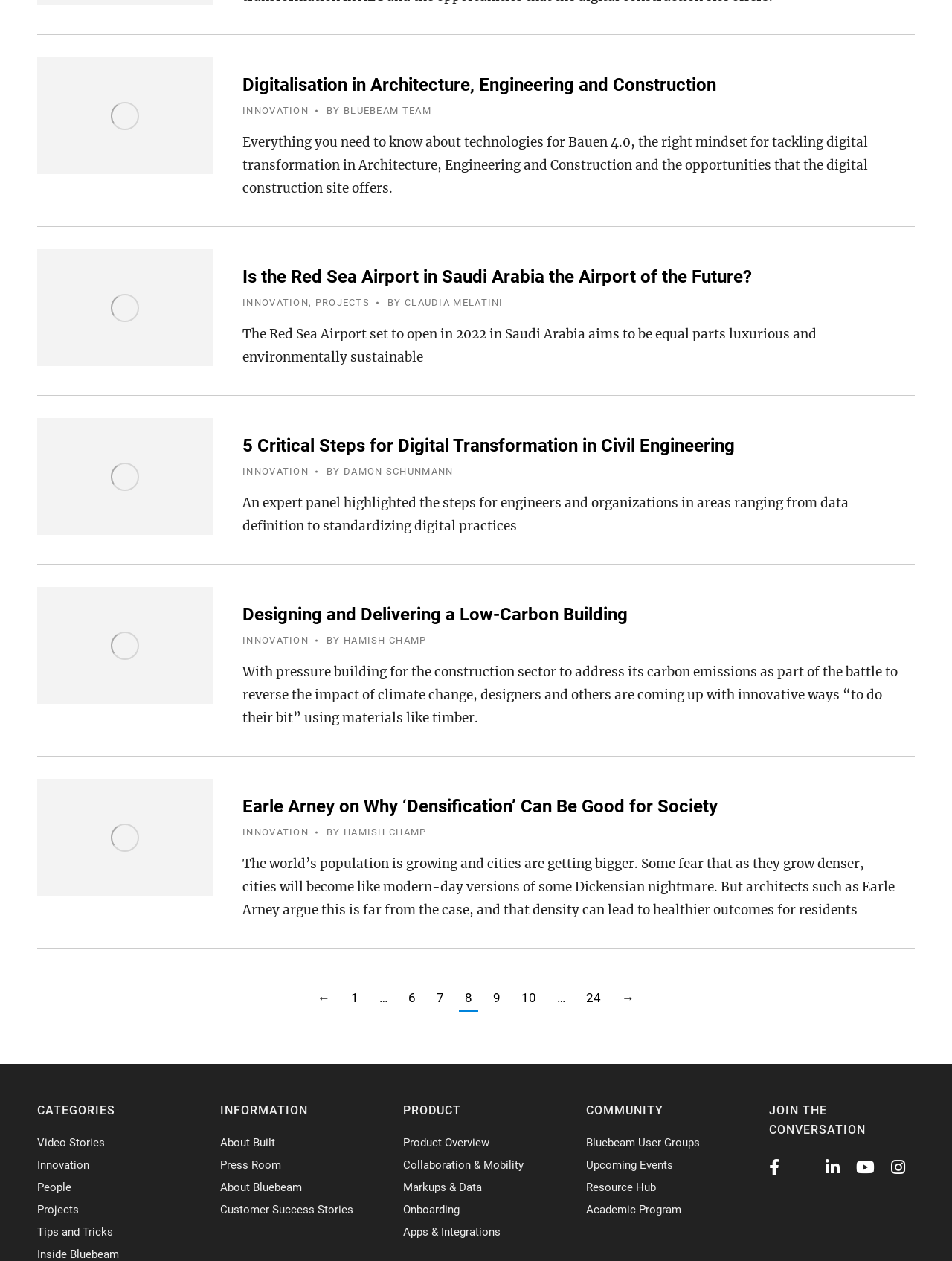Please specify the bounding box coordinates for the clickable region that will help you carry out the instruction: "Explore the 'Innovation' category".

[0.039, 0.919, 0.094, 0.929]